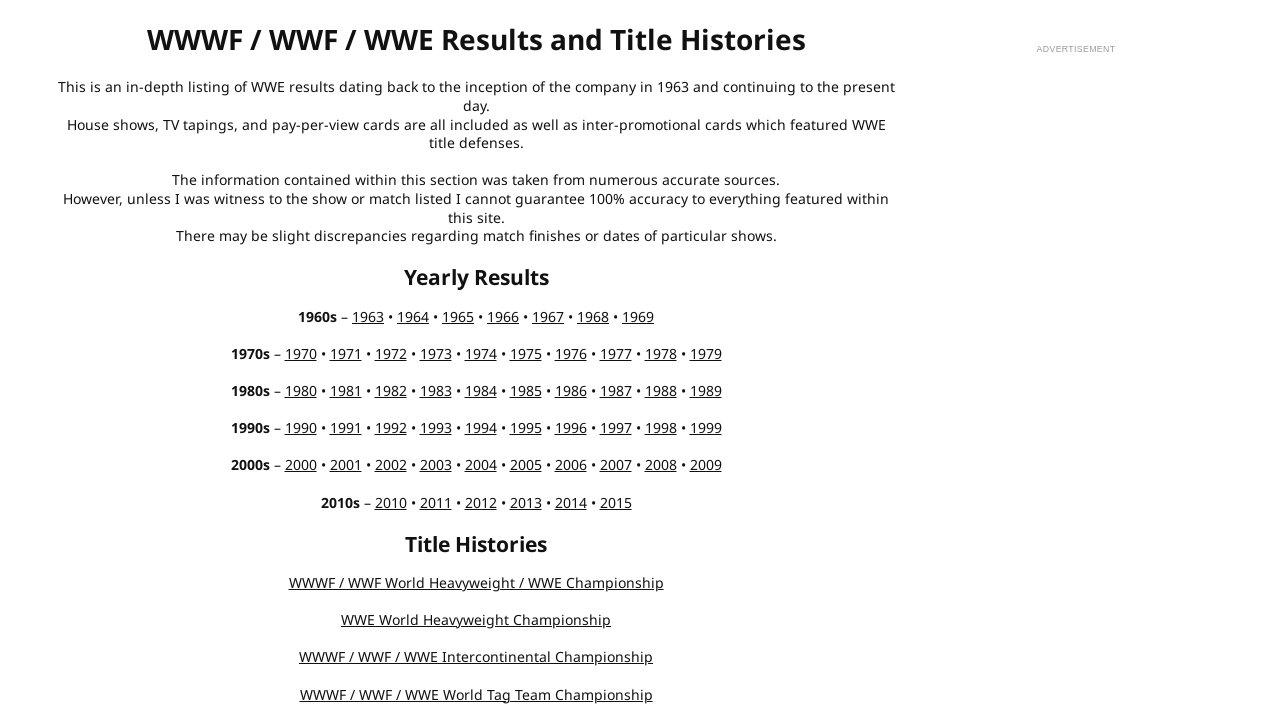Please identify the coordinates of the bounding box that should be clicked to fulfill this instruction: "Browse WWE title histories from 1970".

[0.222, 0.479, 0.247, 0.506]